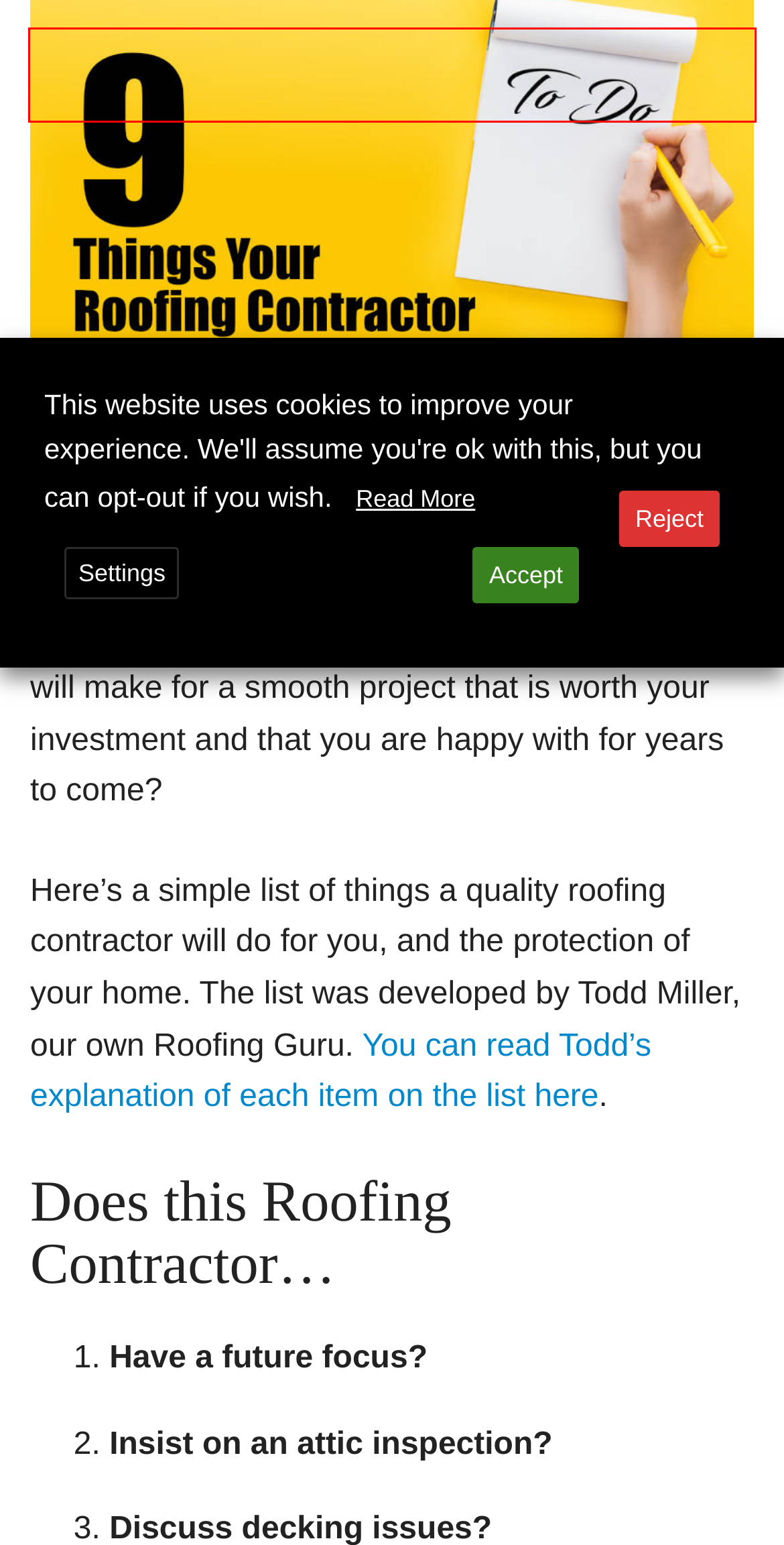Look at the screenshot of a webpage, where a red bounding box highlights an element. Select the best description that matches the new webpage after clicking the highlighted element. Here are the candidates:
A. Contact Us – Kassel & Irons
B. KasselWood Steel Shingles – Kassel & Irons
C. Resources – Kassel & Irons
D. Standing Seam Pros and Cons – Kassel & Irons
E. KasselShake Steel Shingles – Kassel & Irons
F. Steel Roofing Products – Kassel & Irons
G. Privacy Policy – Kassel & Irons
H. Does Your Roofing Contractor Do These 9 Things?

A